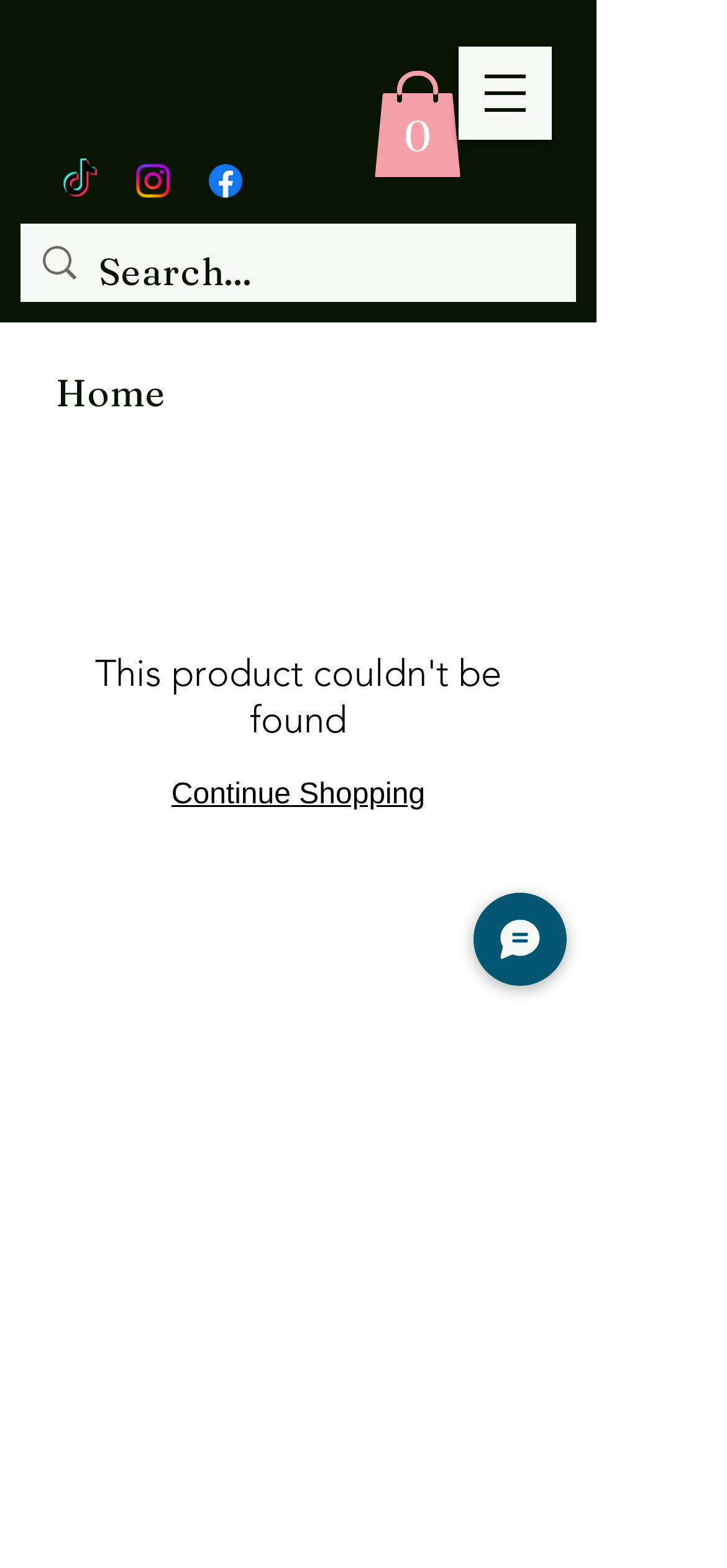Please identify the bounding box coordinates of the element's region that needs to be clicked to fulfill the following instruction: "Search for products". The bounding box coordinates should consist of four float numbers between 0 and 1, i.e., [left, top, right, bottom].

[0.136, 0.143, 0.695, 0.205]